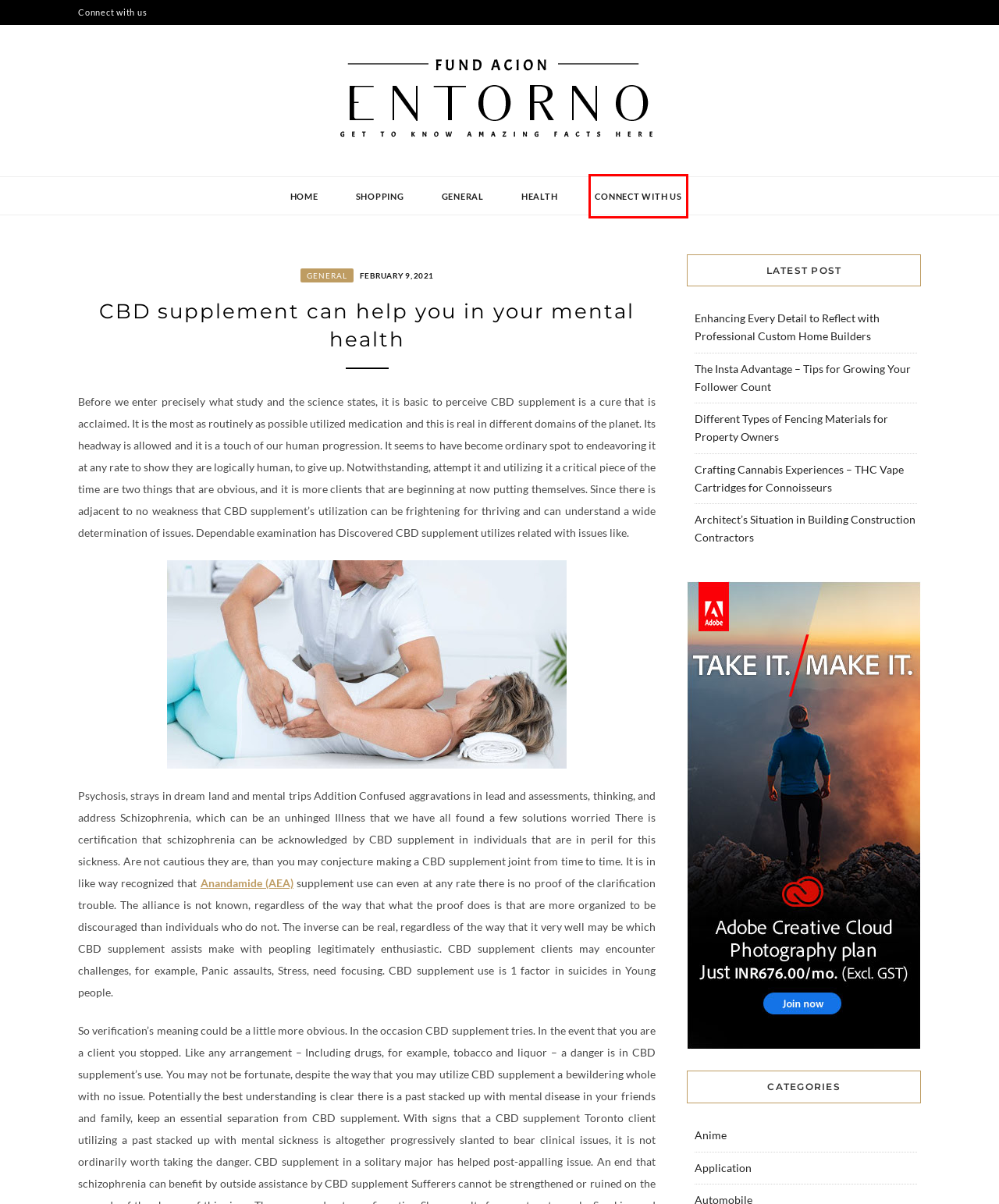Review the screenshot of a webpage that includes a red bounding box. Choose the most suitable webpage description that matches the new webpage after clicking the element within the red bounding box. Here are the candidates:
A. Architect’s Situation in Building Construction Contractors – Fund Acion Entorno
B. Shopping – Fund Acion Entorno
C. Enhancing Every Detail to Reflect with Professional Custom Home Builders – Fund Acion Entorno
D. Crafting Cannabis Experiences – THC Vape Cartridges for Connoisseurs – Fund Acion Entorno
E. Connect with us – Fund Acion Entorno
F. Different Types of Fencing Materials for Property Owners – Fund Acion Entorno
G. Application – Fund Acion Entorno
H. Health – Fund Acion Entorno

E